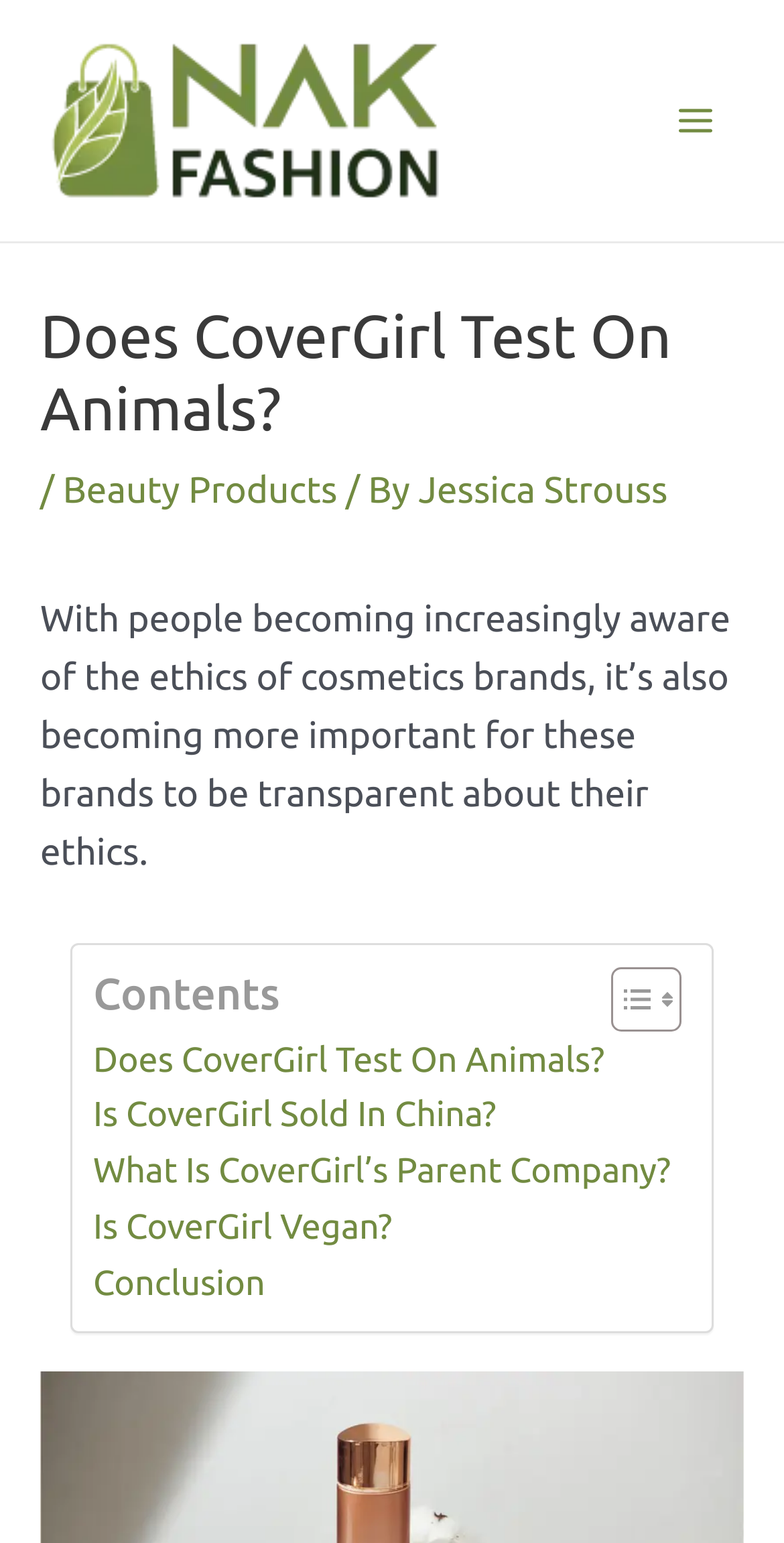Please specify the bounding box coordinates of the area that should be clicked to accomplish the following instruction: "Visit the author's page, Jessica Strouss". The coordinates should consist of four float numbers between 0 and 1, i.e., [left, top, right, bottom].

[0.534, 0.305, 0.852, 0.331]